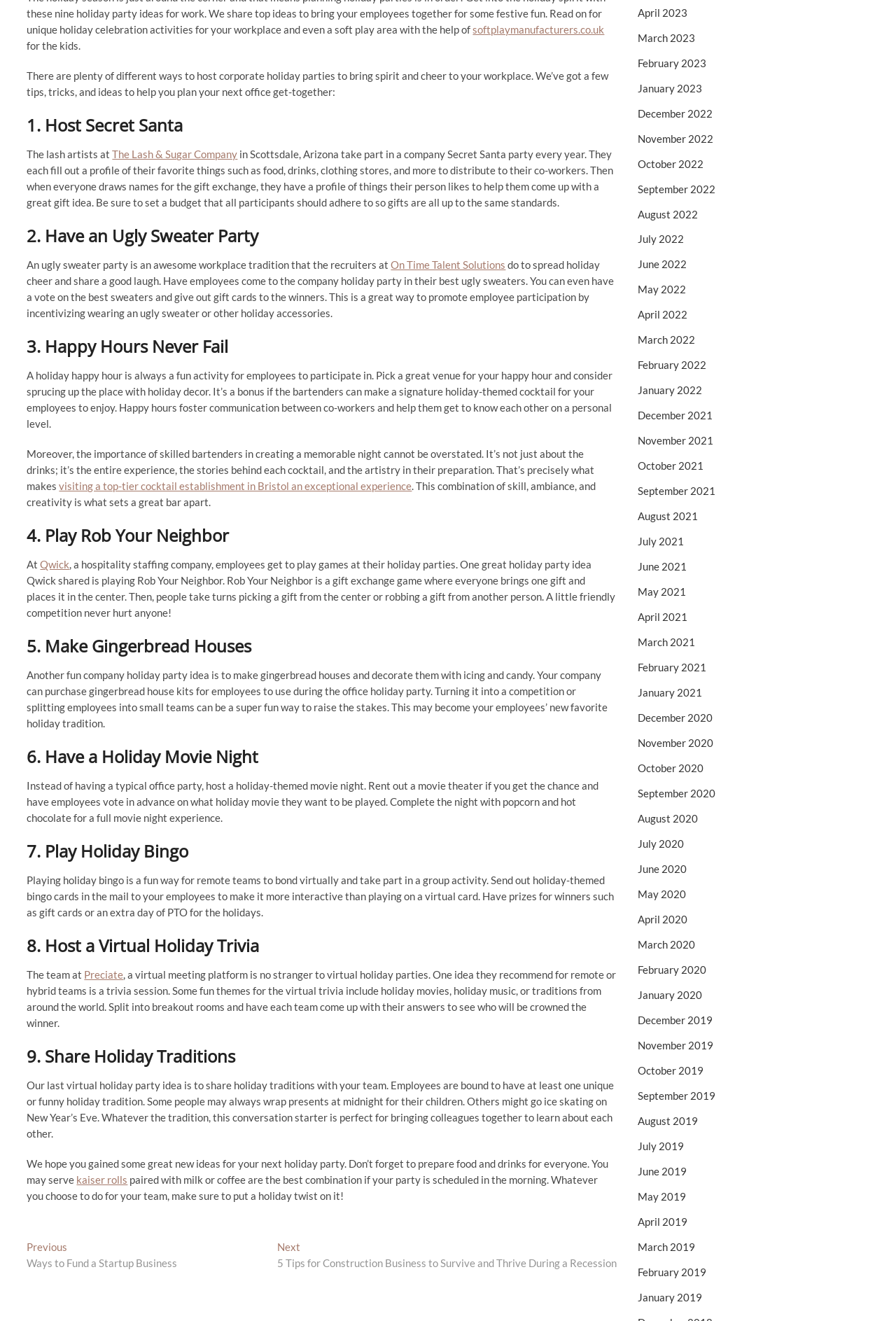Answer the question in one word or a short phrase:
What is the first idea mentioned for hosting a corporate holiday party?

Secret Santa